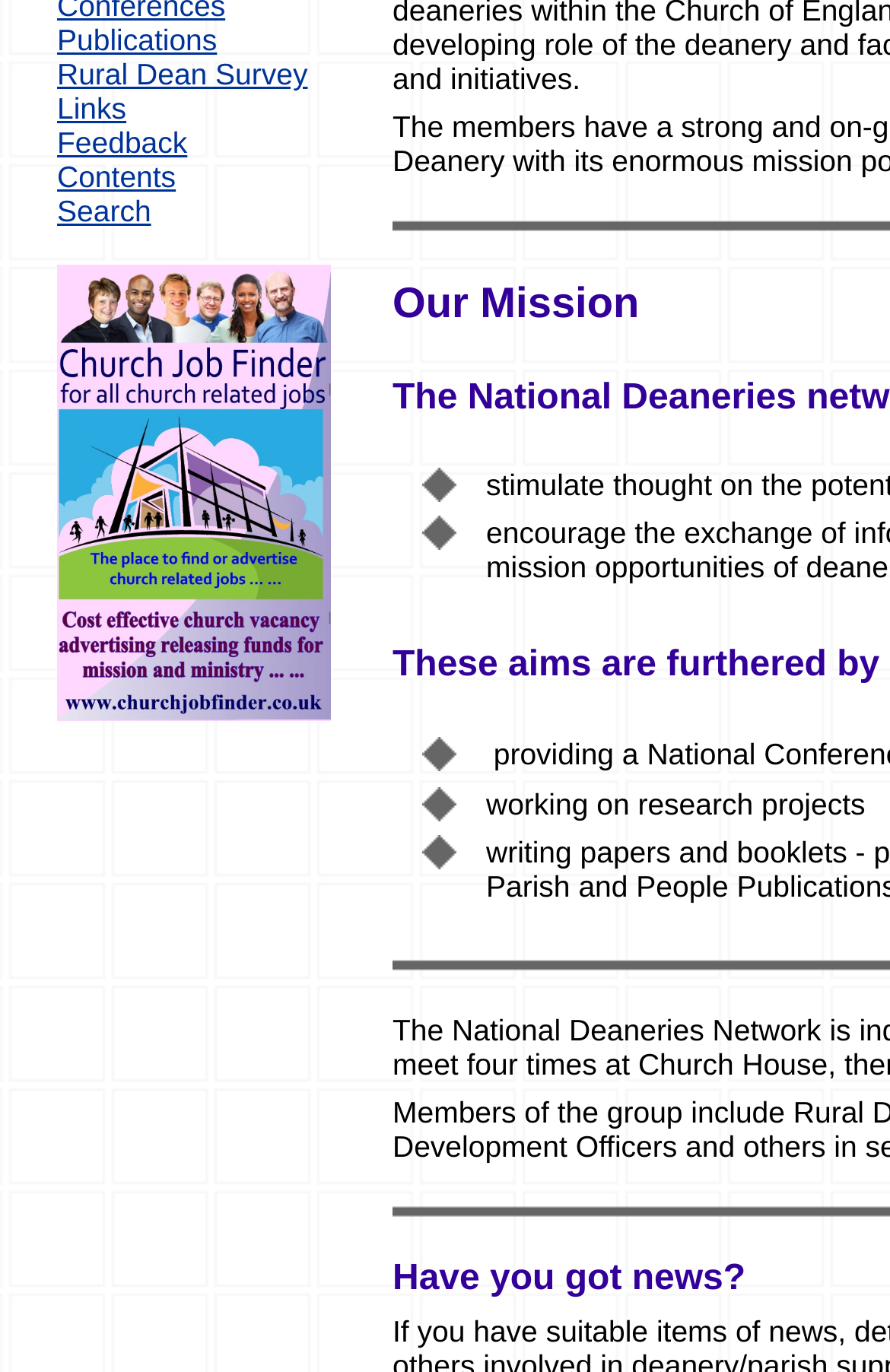Based on the element description, predict the bounding box coordinates (top-left x, top-left y, bottom-right x, bottom-right y) for the UI element in the screenshot: Contents

[0.064, 0.116, 0.198, 0.141]